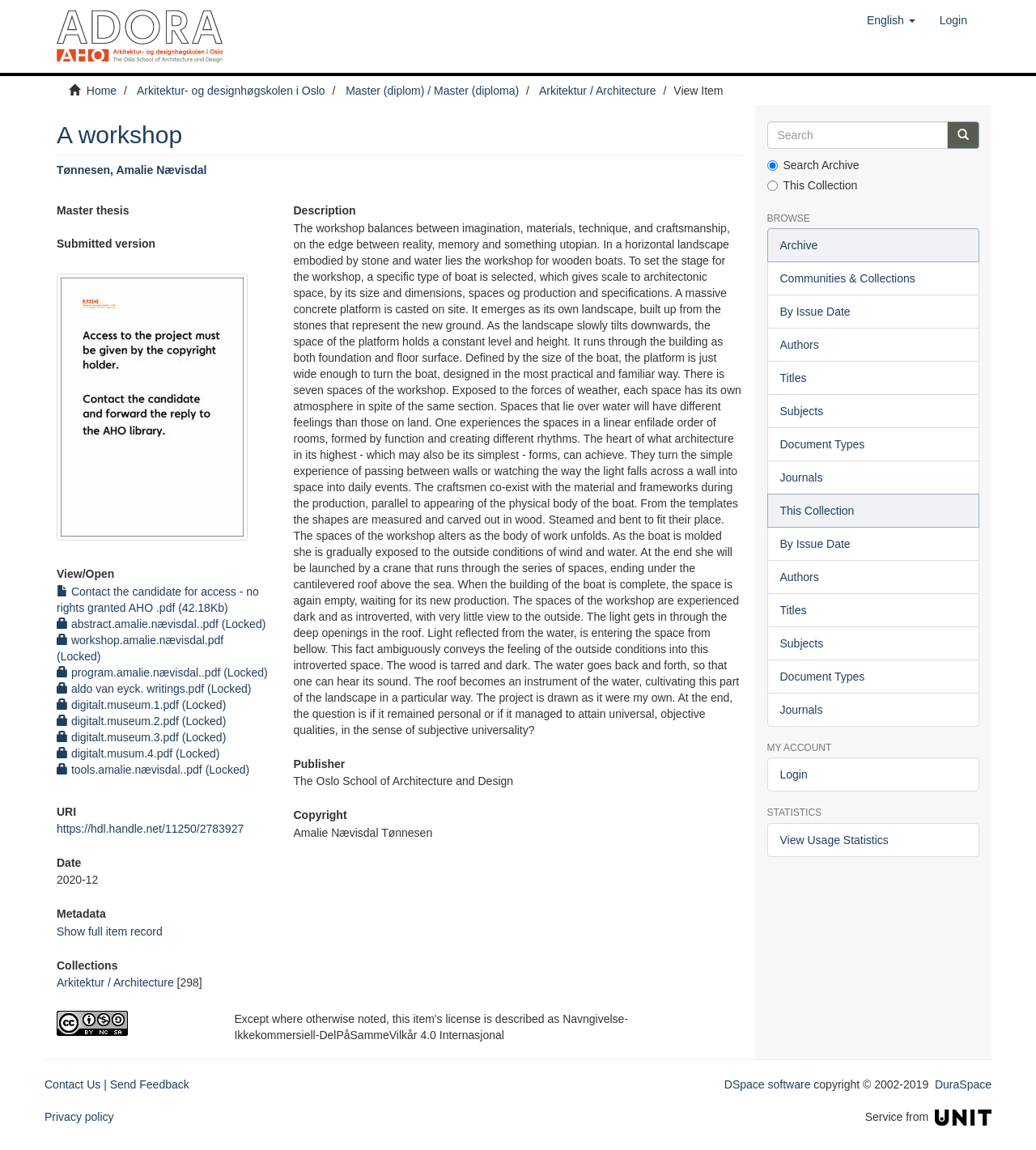Please identify the bounding box coordinates of the clickable area that will allow you to execute the instruction: "View the 'Communities & Collections'".

[0.74, 0.227, 0.945, 0.257]